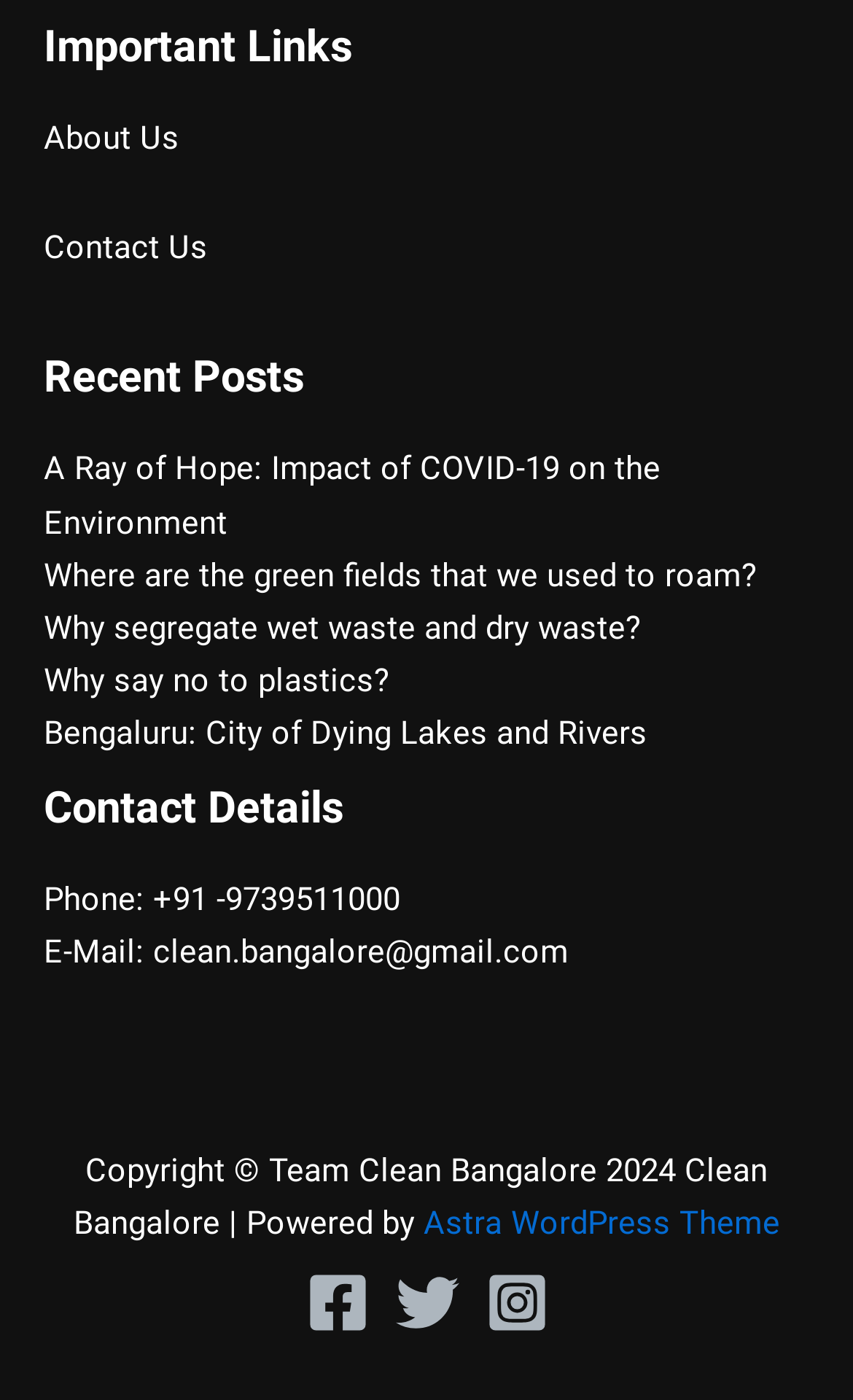Please indicate the bounding box coordinates for the clickable area to complete the following task: "Read recent post 'A Ray of Hope: Impact of COVID-19 on the Environment'". The coordinates should be specified as four float numbers between 0 and 1, i.e., [left, top, right, bottom].

[0.051, 0.321, 0.774, 0.387]